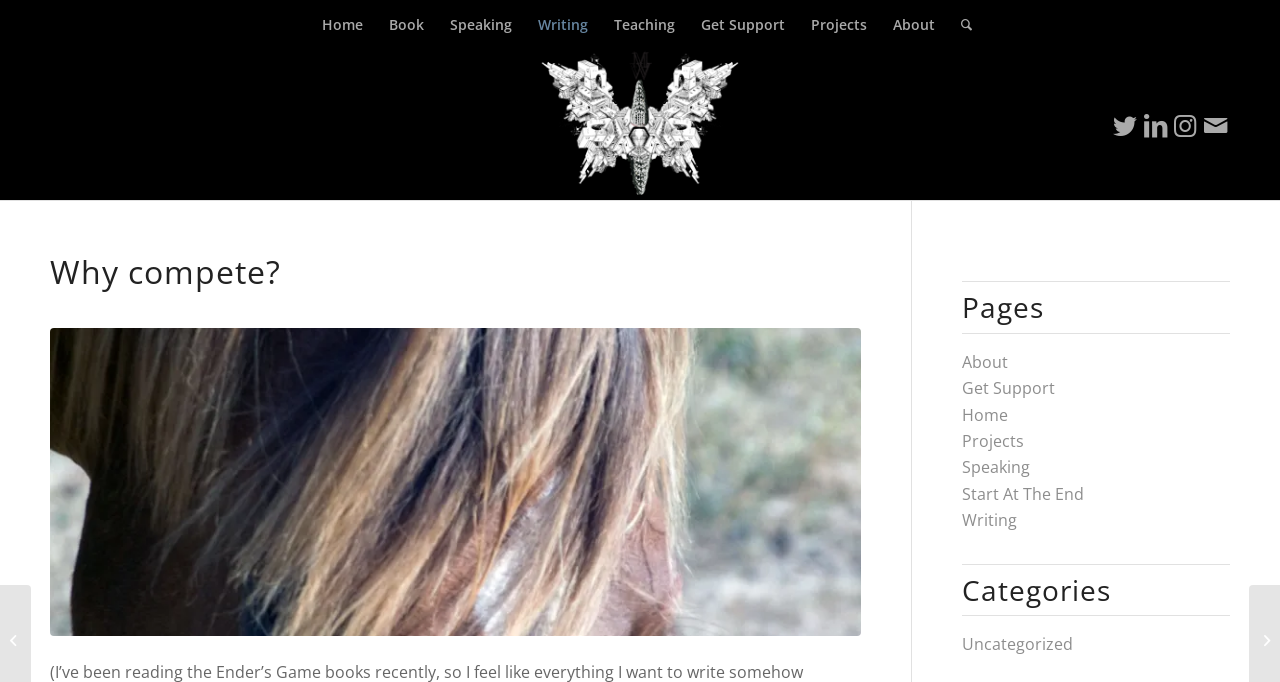What is the category of the webpage?
Based on the image, provide a one-word or brief-phrase response.

Uncategorized